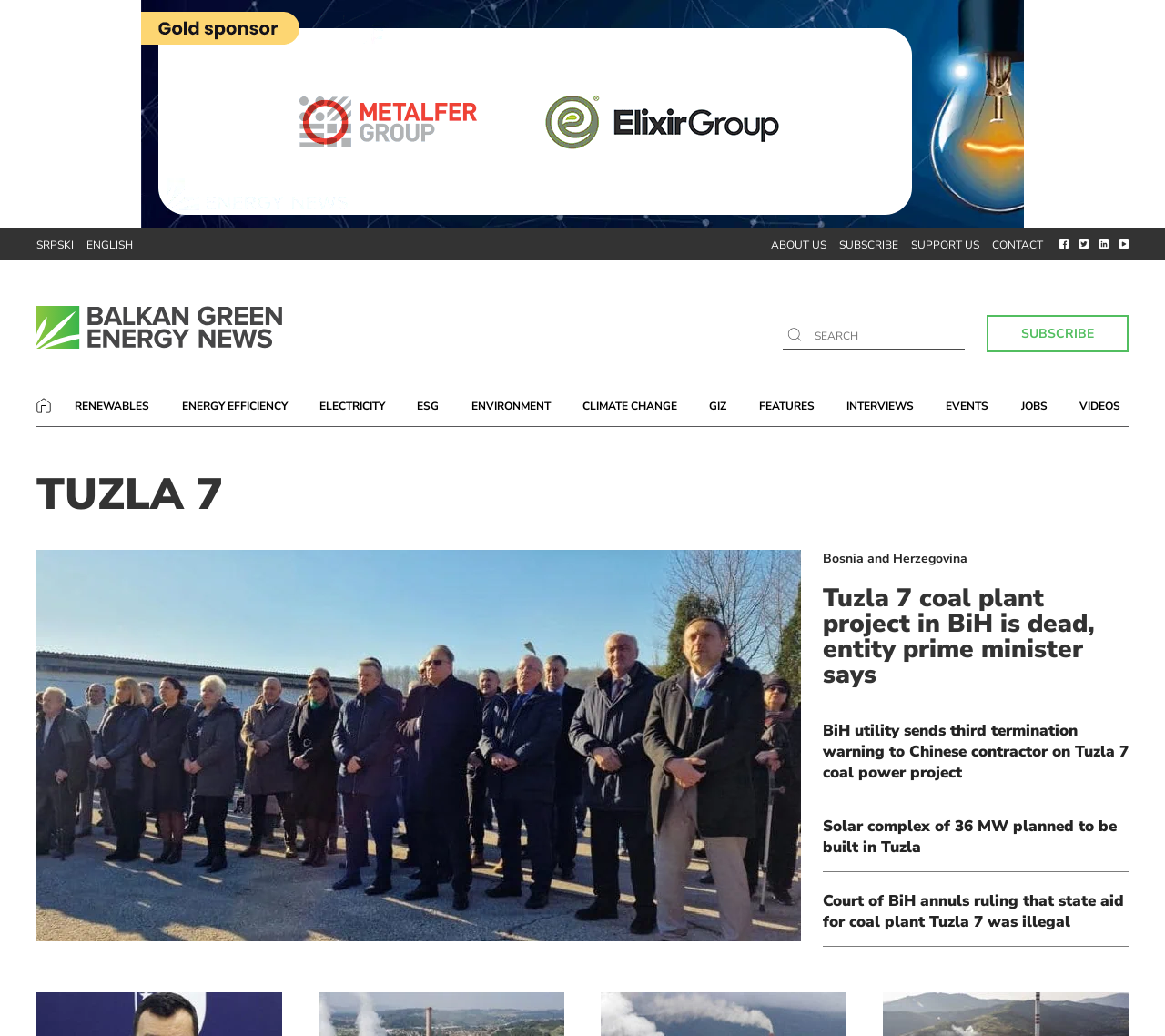From the screenshot, find the bounding box of the UI element matching this description: "SUBSCRIBE". Supply the bounding box coordinates in the form [left, top, right, bottom], each a float between 0 and 1.

[0.847, 0.304, 0.969, 0.34]